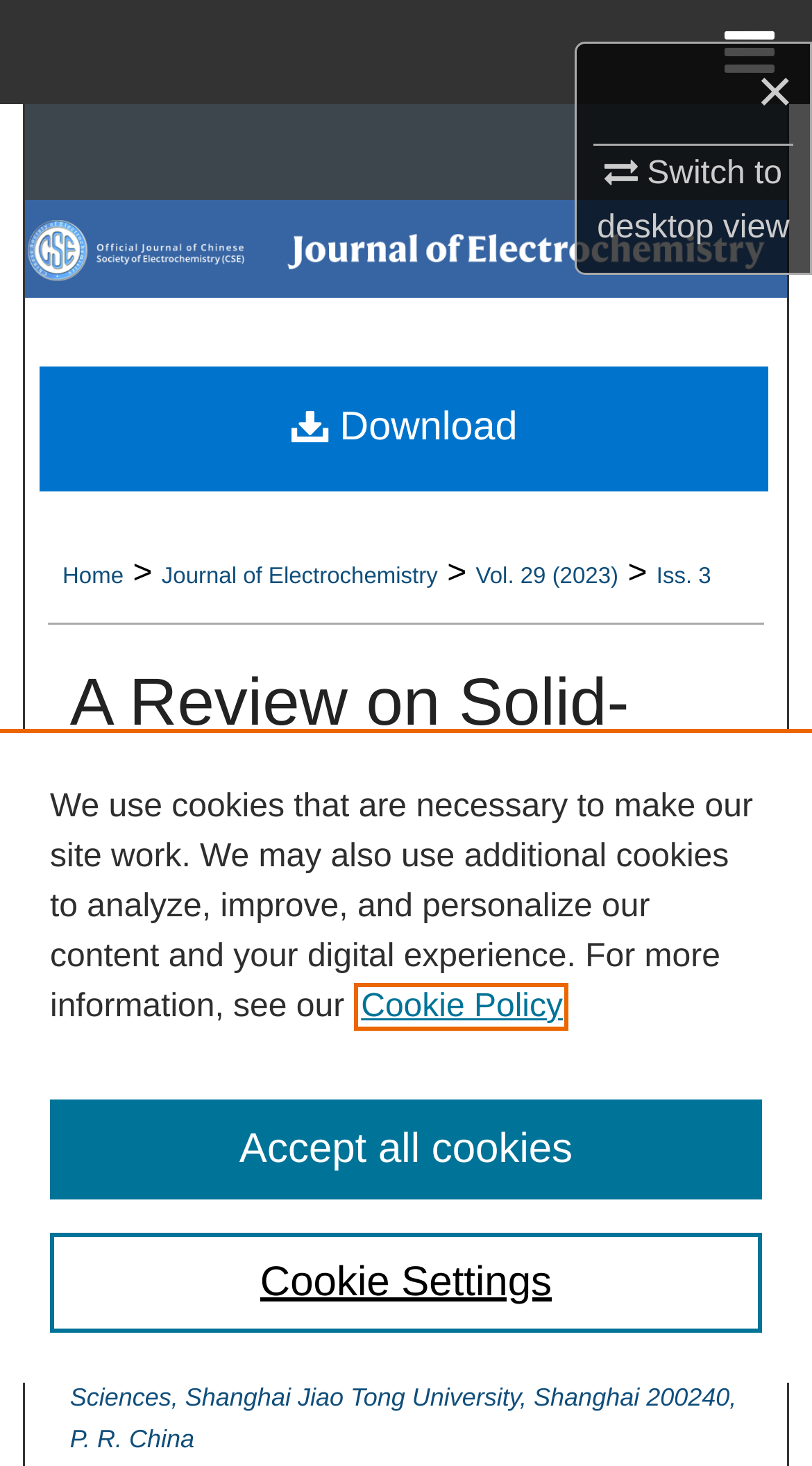Respond to the following question using a concise word or phrase: 
What is the issue number of the journal?

Iss. 3